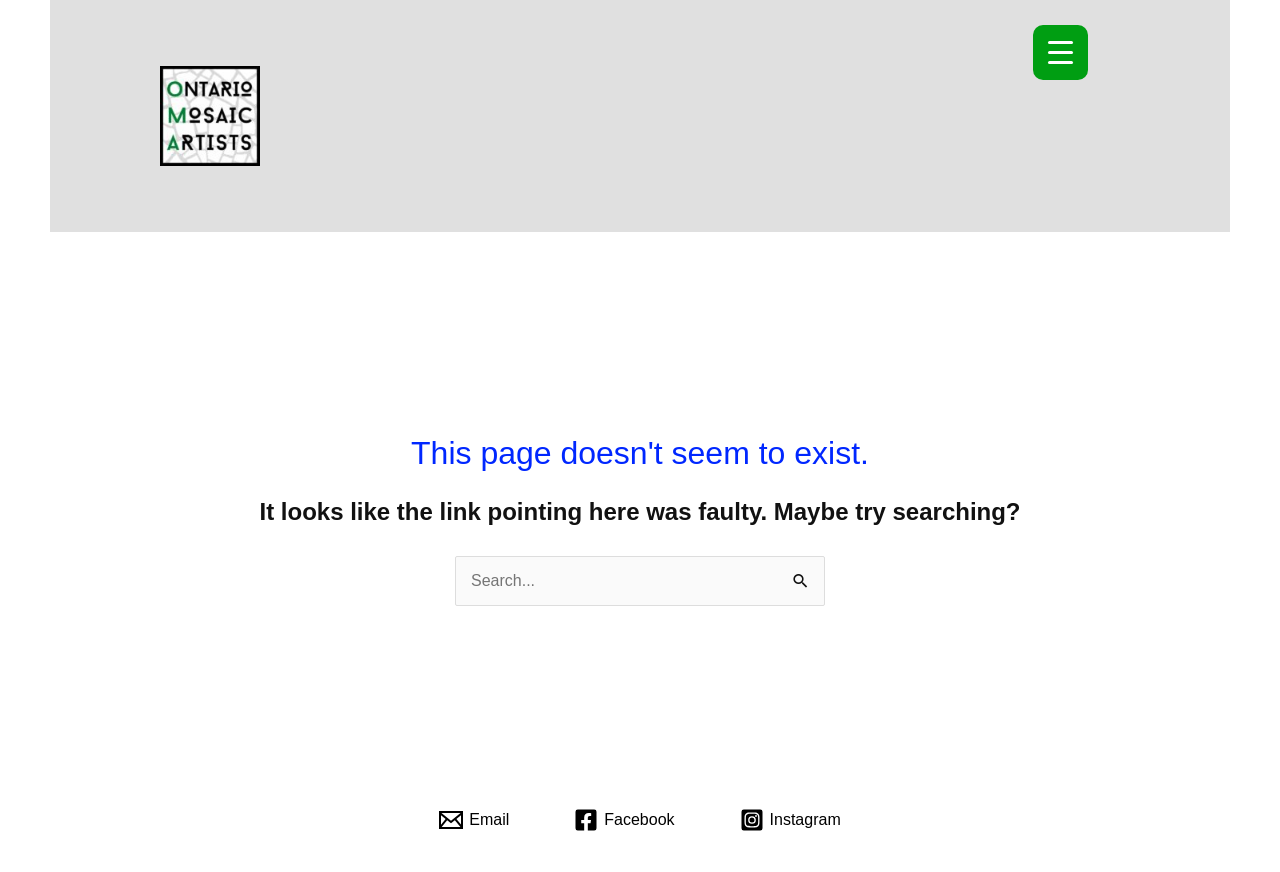Identify the bounding box for the element characterized by the following description: "Email Email".

[0.337, 0.918, 0.404, 0.964]